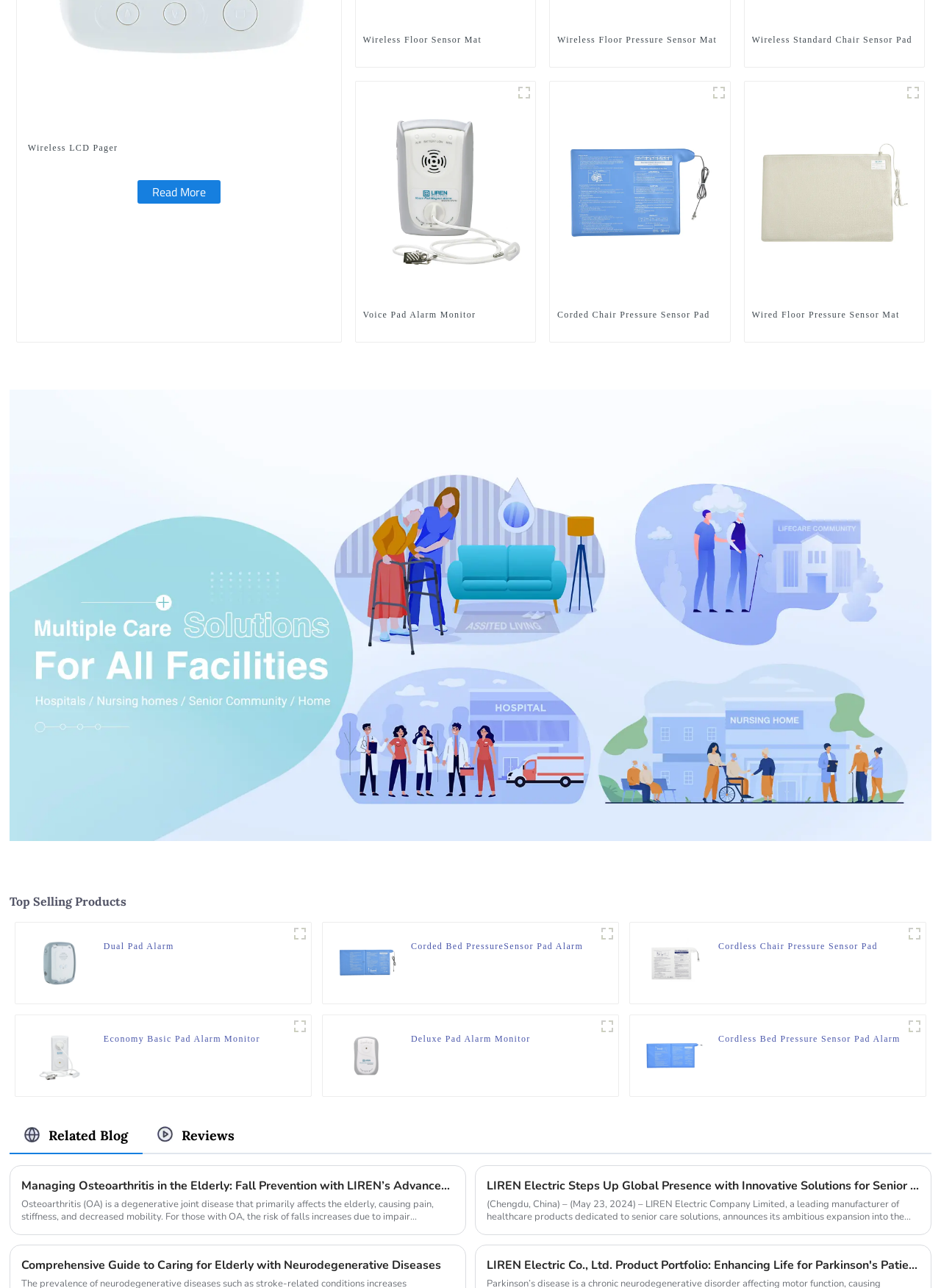Are there any images on this webpage?
Examine the image and provide an in-depth answer to the question.

Upon examining the webpage, I noticed that each product has an accompanying image, which suggests that the webpage uses visual elements to showcase its products. These images are likely intended to help customers better understand the products and their features.